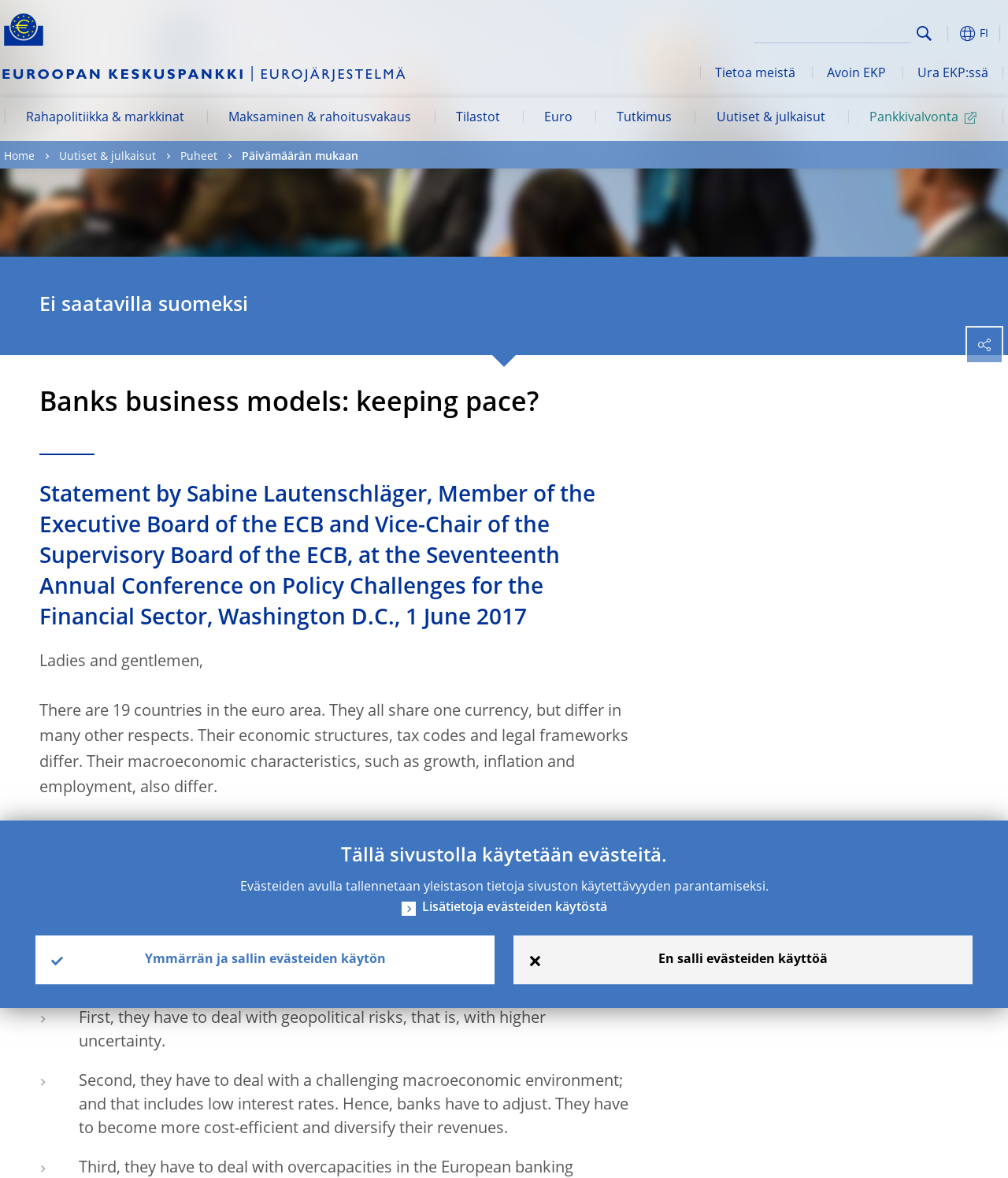Please extract the webpage's main title and generate its text content.

Banks business models: keeping pace?